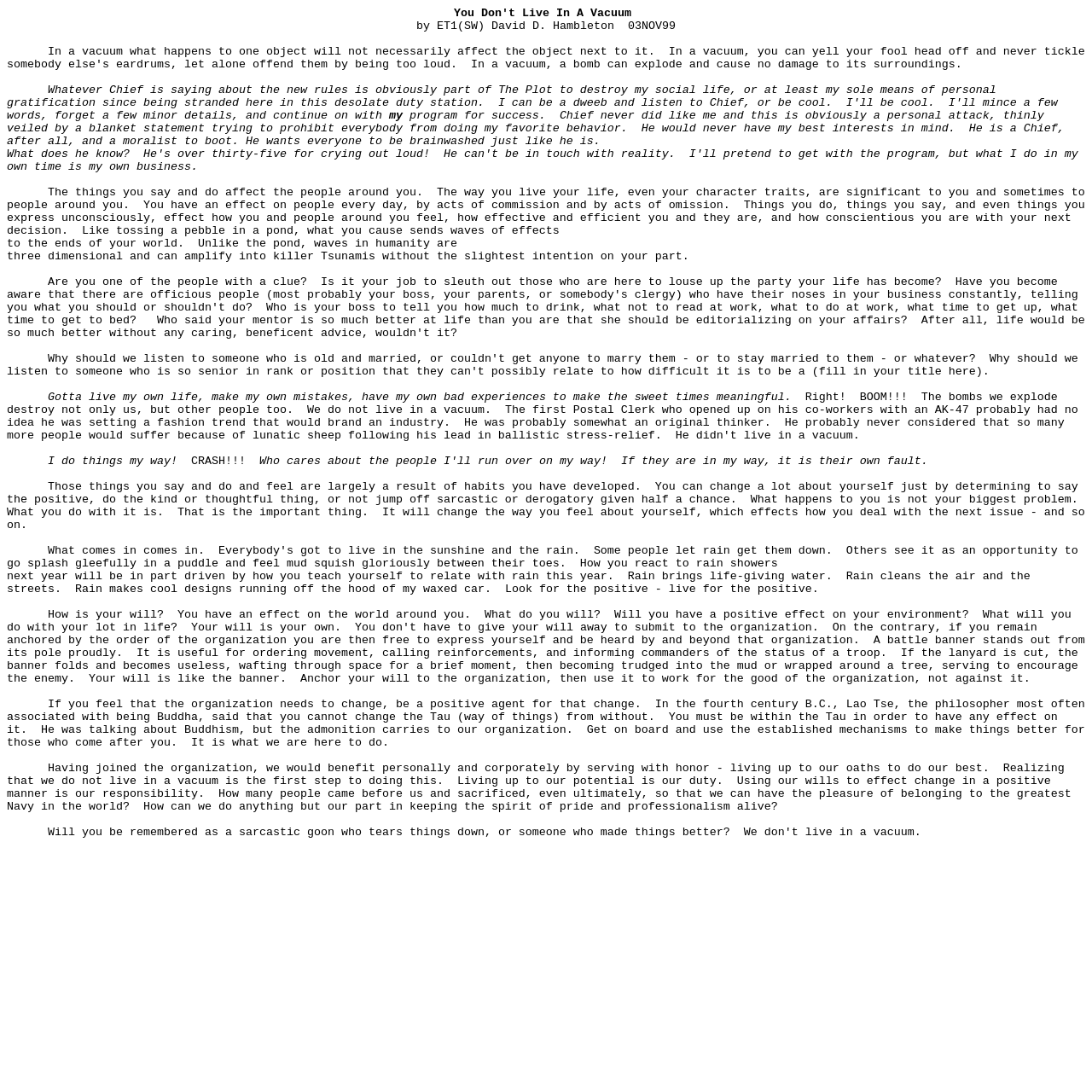Describe the webpage meticulously, covering all significant aspects.

The webpage appears to be a personal reflection or essay on the importance of individual actions and their impact on others. The title "You Don't Live In A Vacuum" is prominently displayed at the top of the page.

Below the title, the author's name "ET1(SW) David D. Hambleton" is mentioned, along with the date "03NOV99". The main content of the page is divided into several paragraphs, each exploring the idea that our actions, words, and thoughts have consequences on those around us.

The text is dense and philosophical, with the author using metaphors and analogies to drive home their points. For example, they compare the impact of our actions to tossing a pebble in a pond, causing ripples that affect others. They also use the example of a bomb exploding in a vacuum, highlighting how our actions can have far-reaching consequences.

Throughout the page, the author emphasizes the importance of taking responsibility for our actions and being mindful of how they affect others. They encourage the reader to focus on the positive, to be kind and thoughtful, and to recognize the impact they have on the world around them.

The text is interspersed with short phrases and sentences that serve as headings or emphasis, such as "What does he know?" and "Right!". These add a sense of conversational tone to the page, making it feel more like a personal reflection than a formal essay.

Overall, the webpage presents a thought-provoking and introspective exploration of the human experience, encouraging readers to consider the impact they have on others and to strive to be more mindful and compassionate in their daily lives.